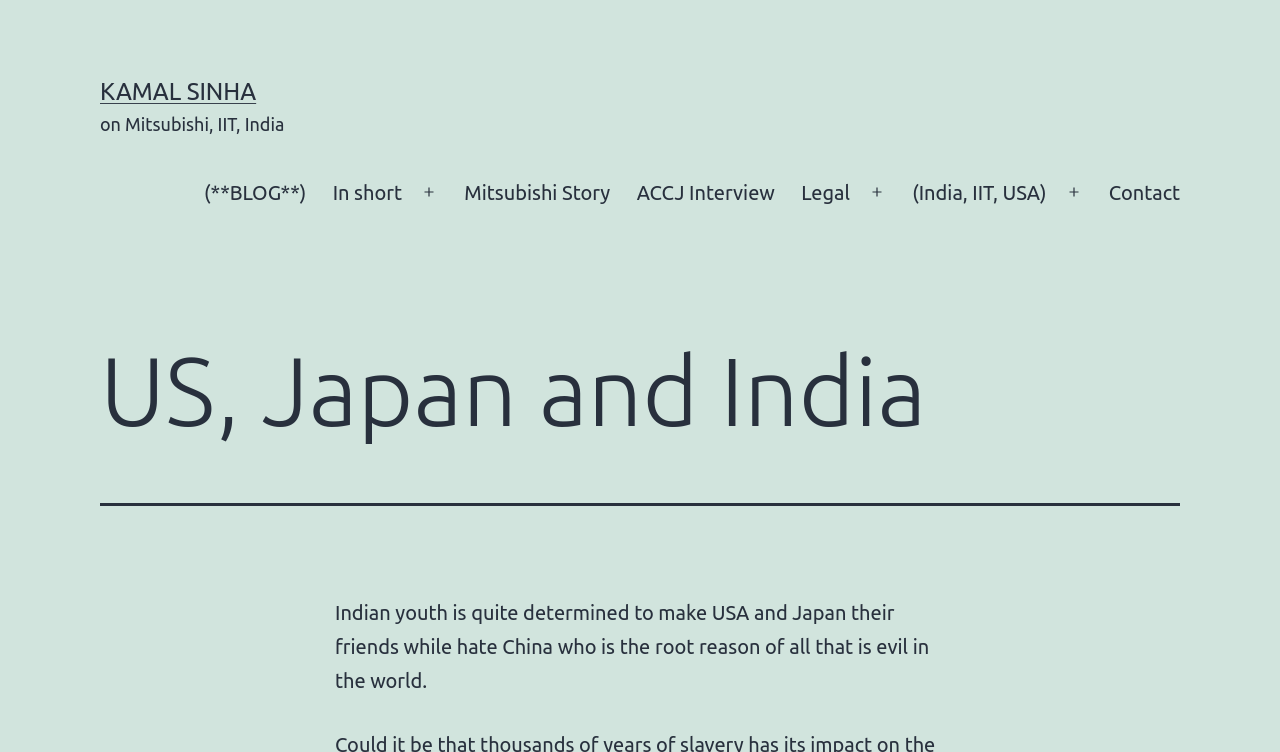Using the information in the image, give a comprehensive answer to the question: 
What is the tone of the article?

The static text on the page mentions that Indian youth hate China, which is perceived as the root of all evil in the world. This suggests that the tone of the article is critical of China.